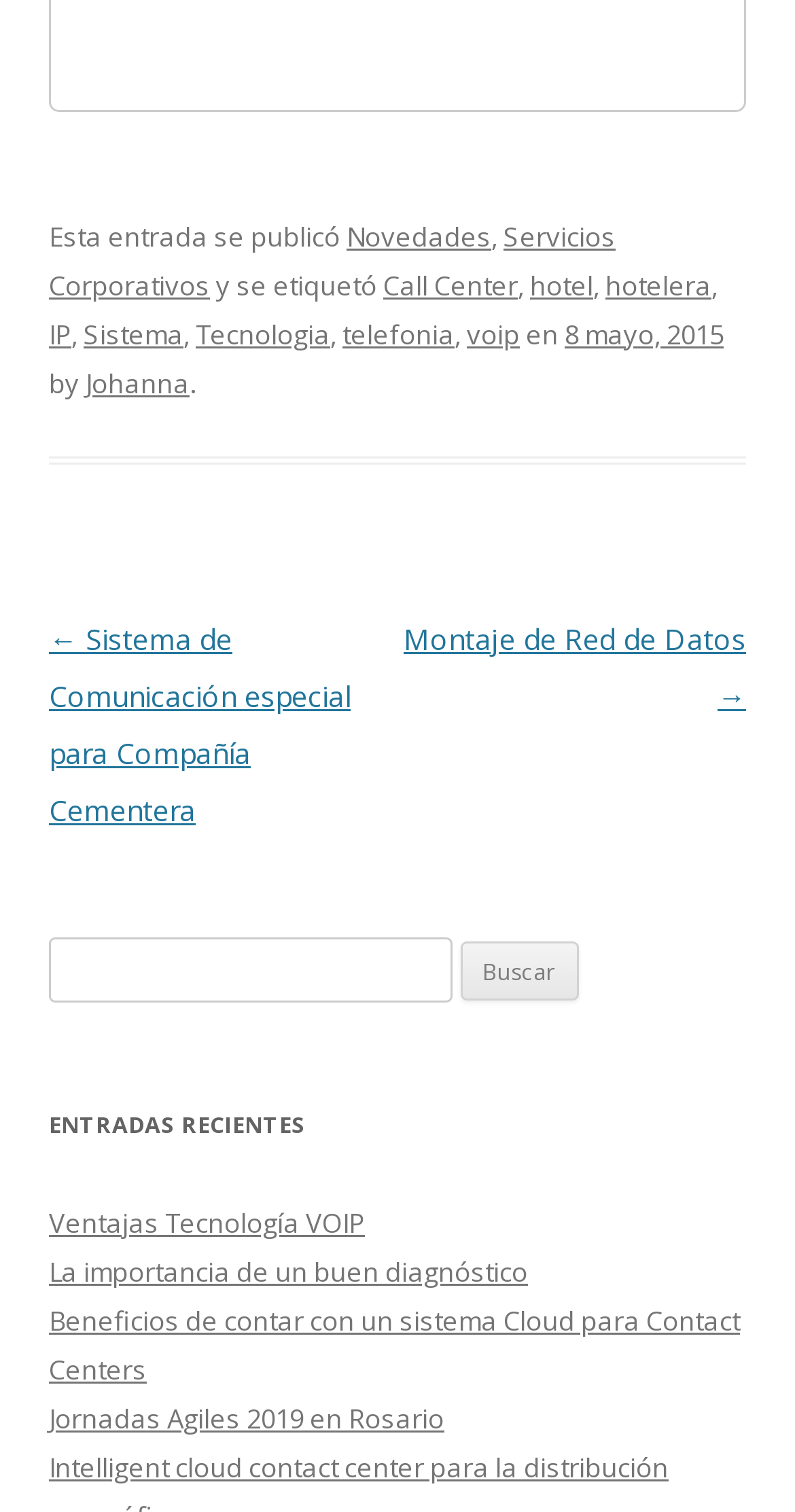Ascertain the bounding box coordinates for the UI element detailed here: "Servicios Corporativos". The coordinates should be provided as [left, top, right, bottom] with each value being a float between 0 and 1.

[0.062, 0.144, 0.774, 0.2]